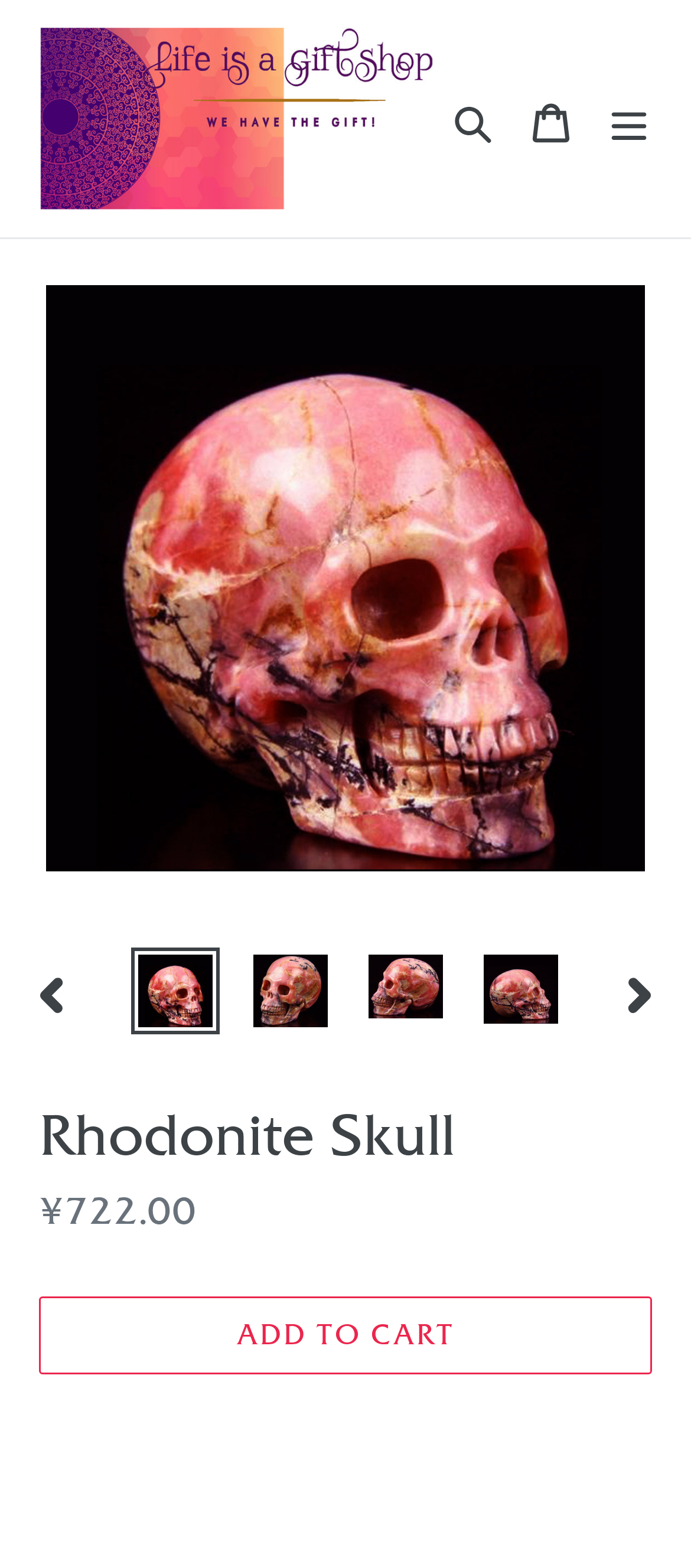Identify the bounding box coordinates of the region I need to click to complete this instruction: "Go to previous slide".

[0.01, 0.611, 0.138, 0.656]